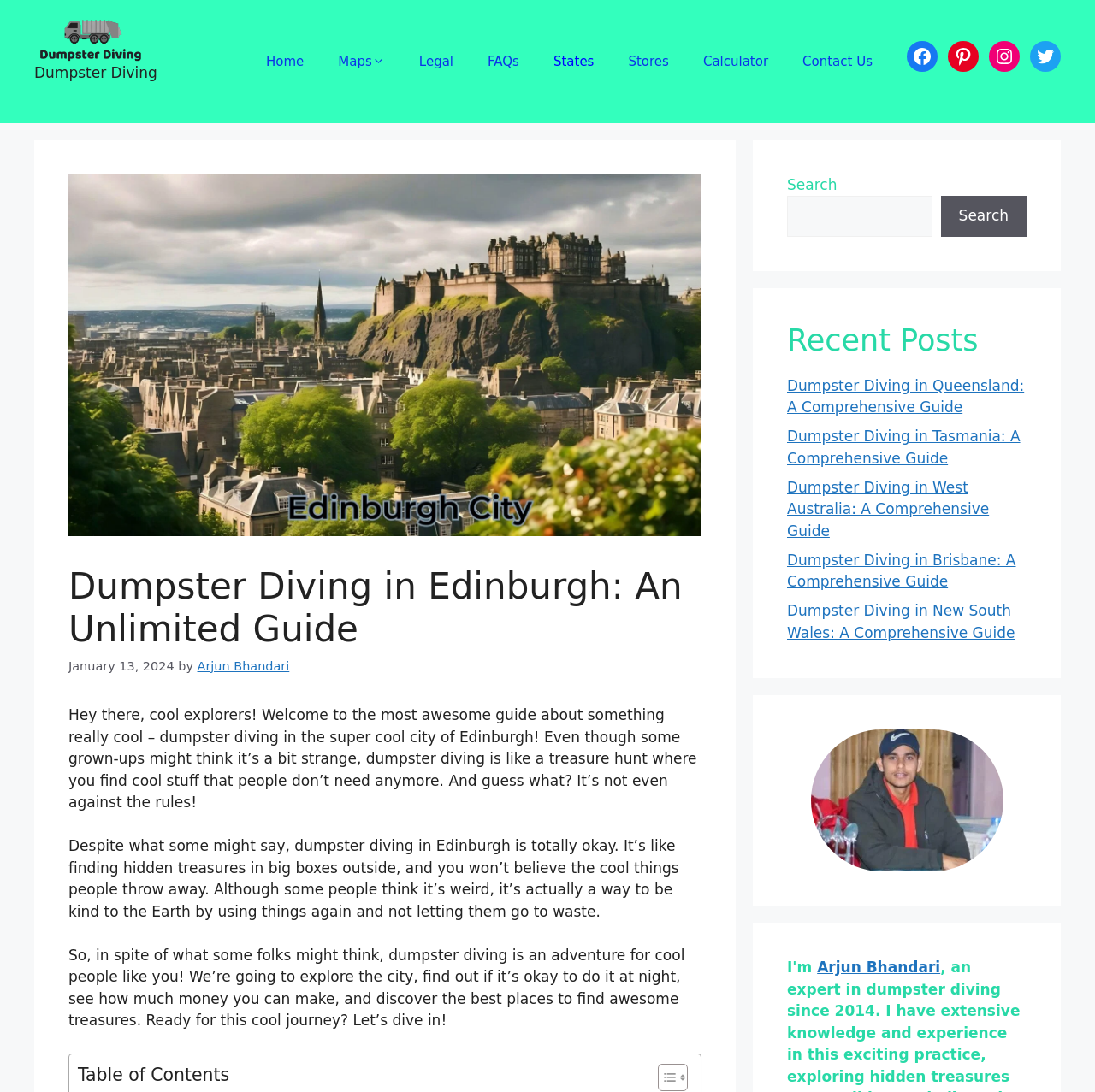Please locate the bounding box coordinates of the region I need to click to follow this instruction: "Follow the 'Dumpster Diving' link".

[0.031, 0.028, 0.141, 0.043]